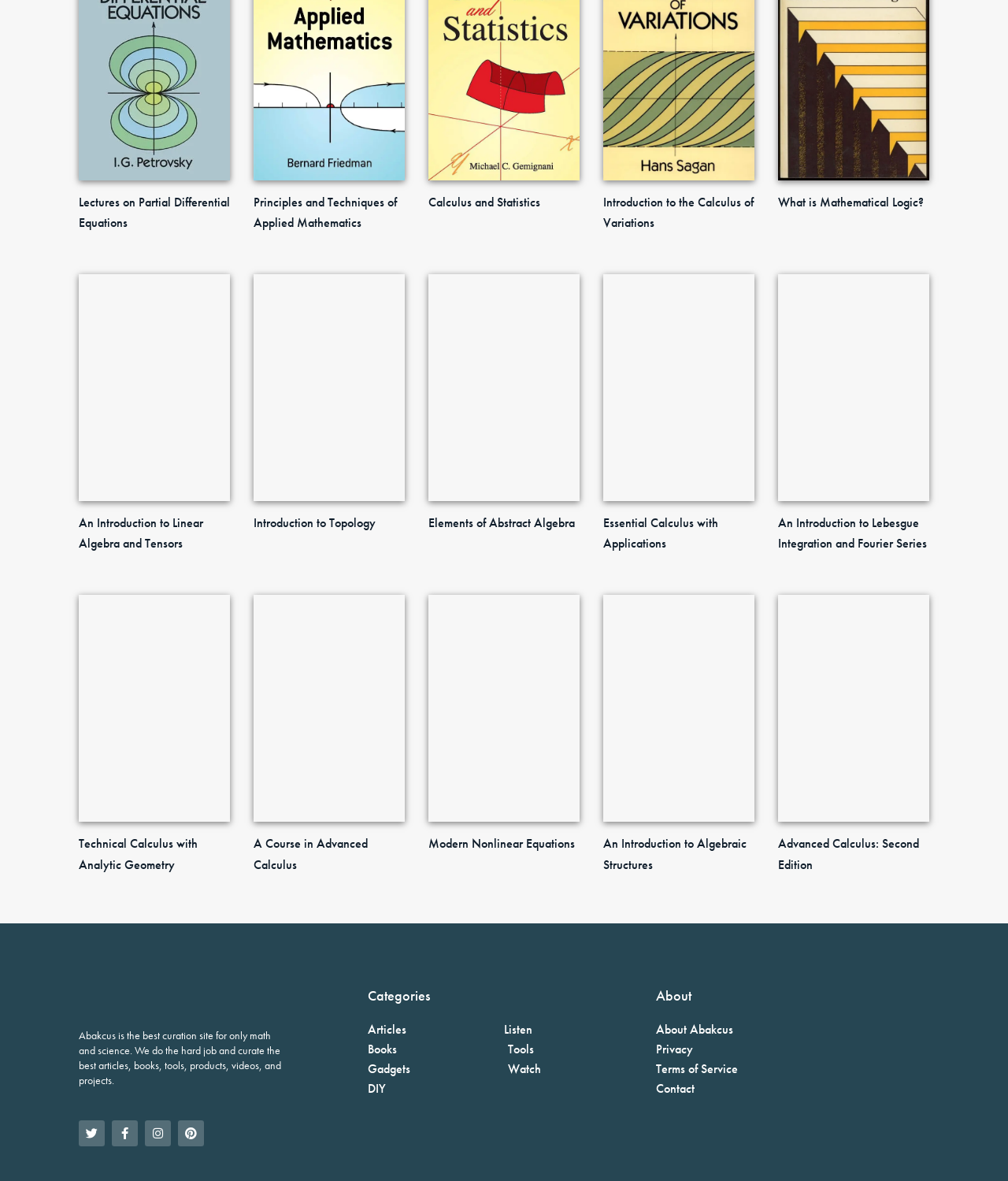Reply to the question below using a single word or brief phrase:
How many book titles are listed on this webpage?

12